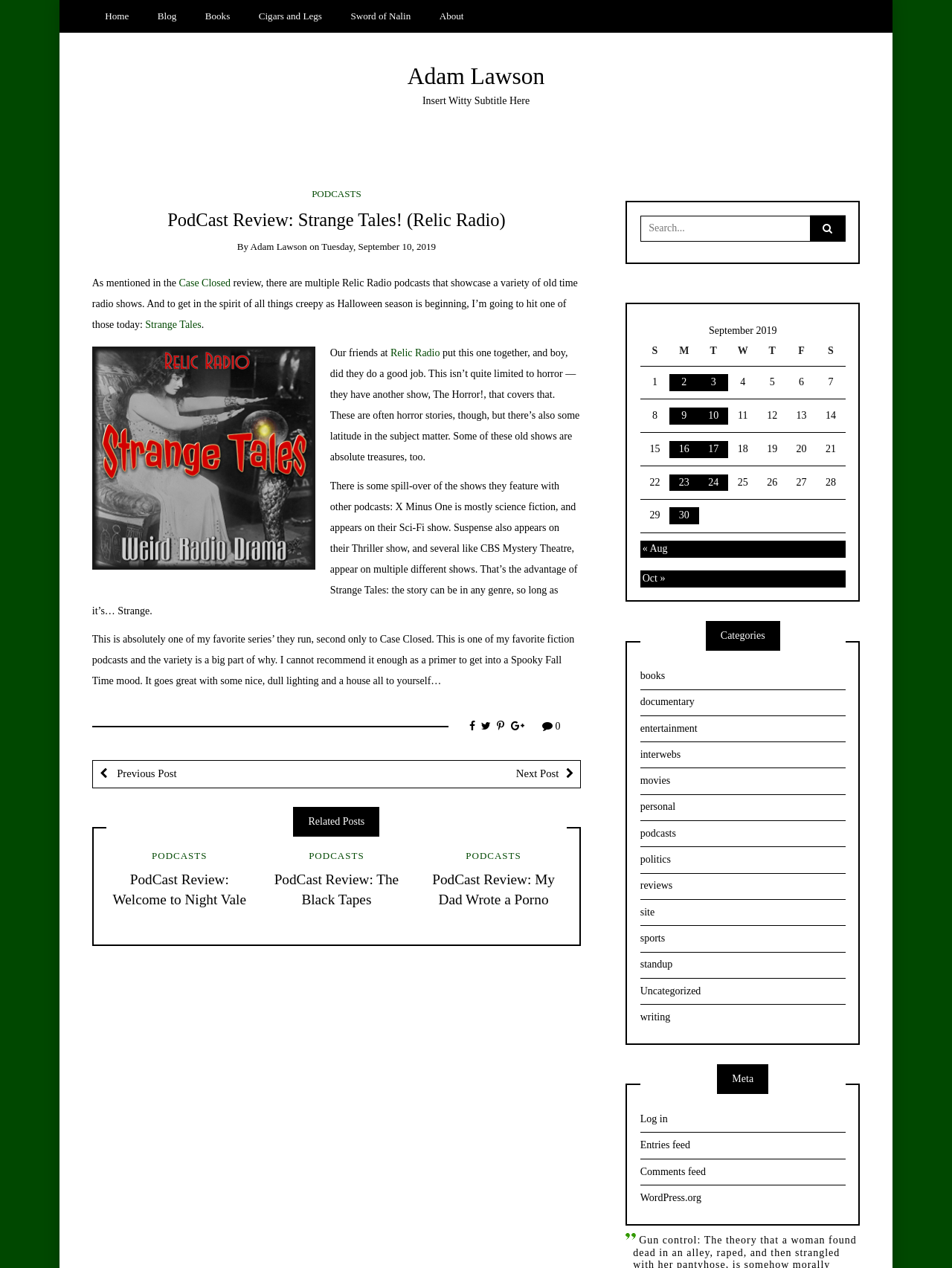What is the author of the current article?
Please answer using one word or phrase, based on the screenshot.

Adam Lawson